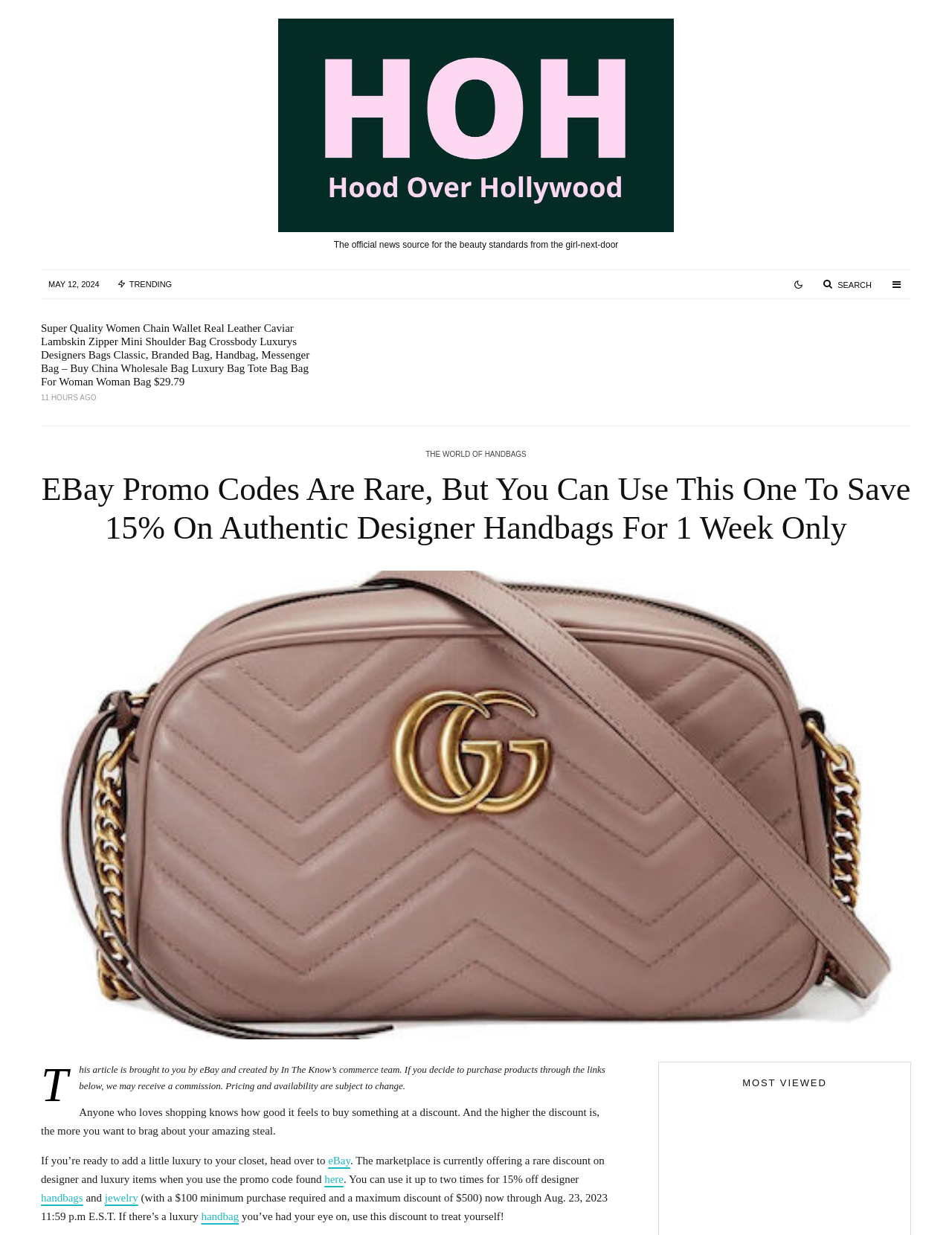Bounding box coordinates are specified in the format (top-left x, top-left y, bottom-right x, bottom-right y). All values are floating point numbers bounded between 0 and 1. Please provide the bounding box coordinate of the region this sentence describes: How To Connect Patch Panel

None